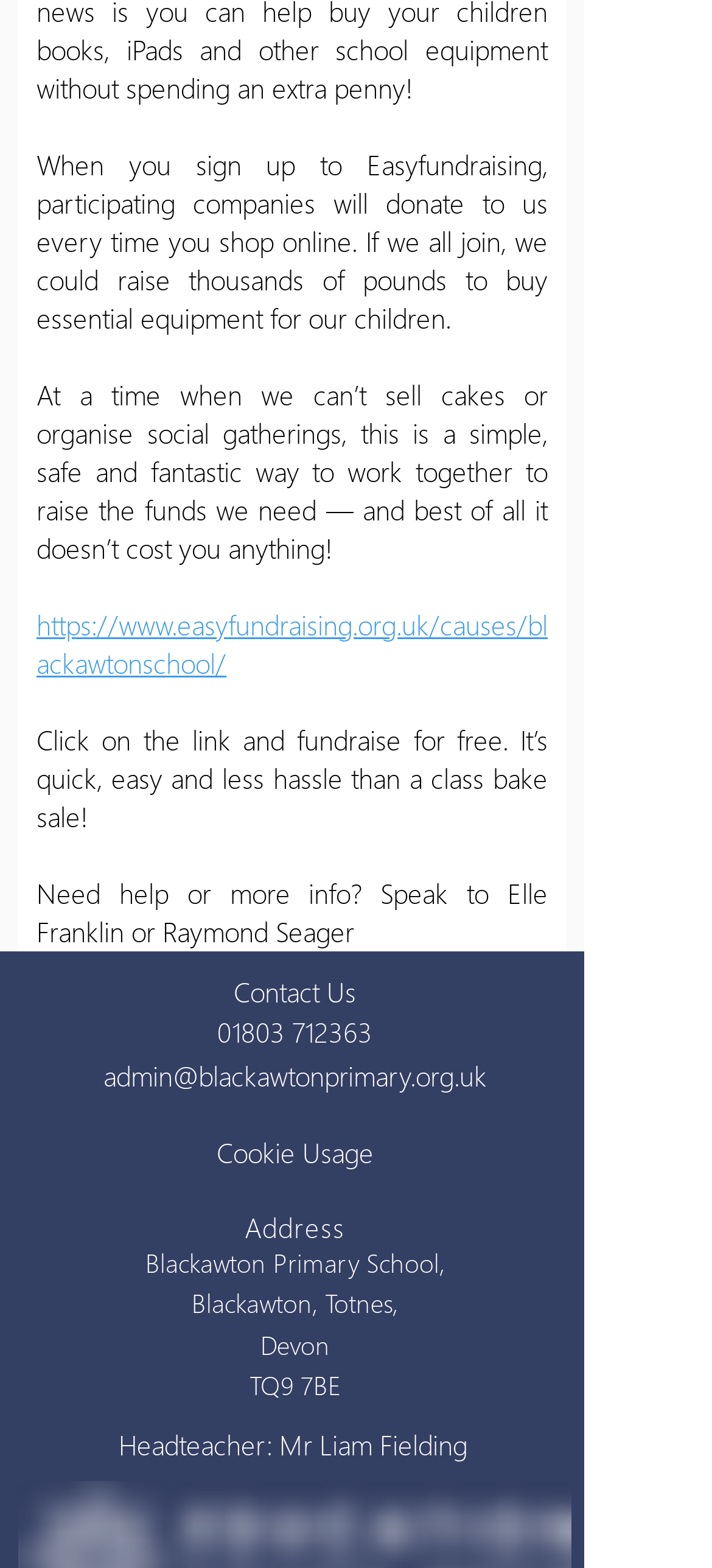Refer to the image and offer a detailed explanation in response to the question: What is the phone number of the school?

The webpage provides the school's phone number, which is 01803 712363.